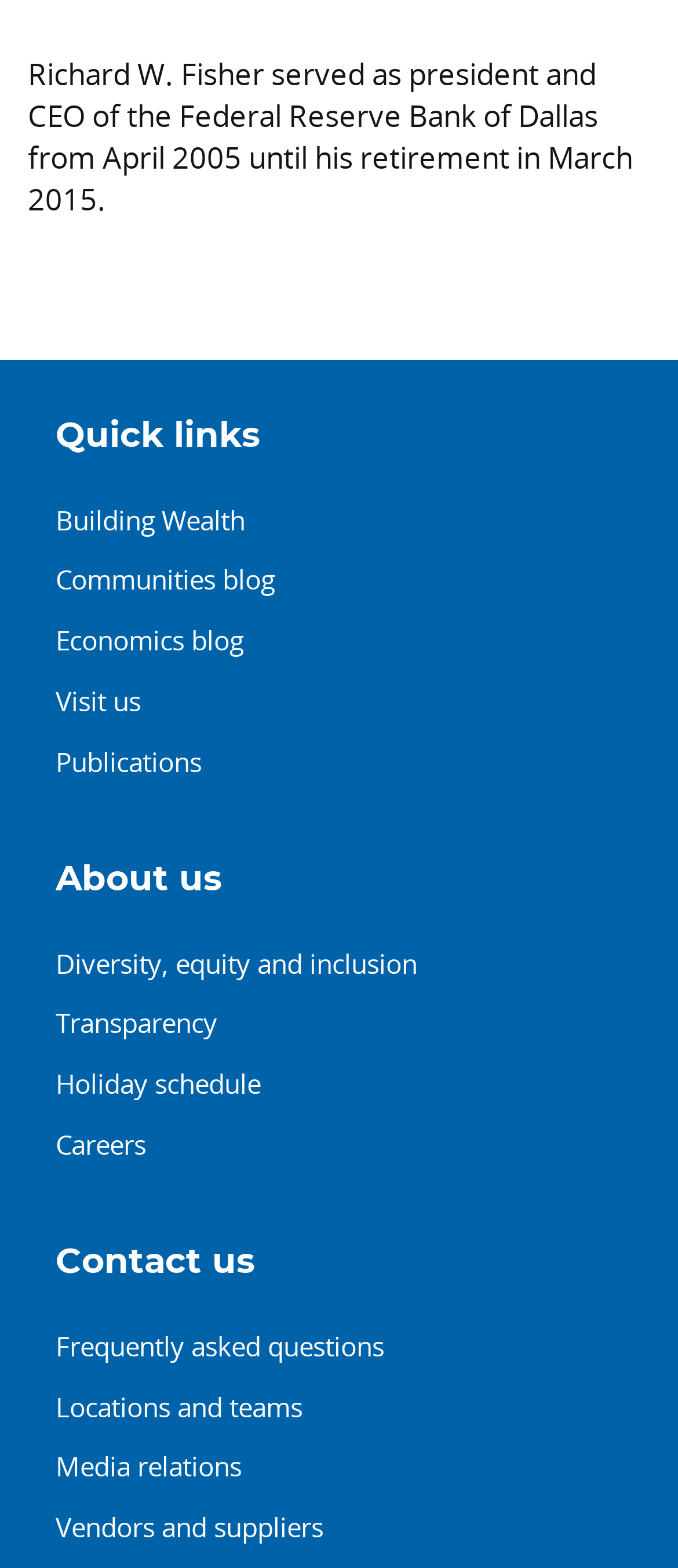What is the last link under the 'About us' section?
Answer with a single word or phrase by referring to the visual content.

Vendors and suppliers